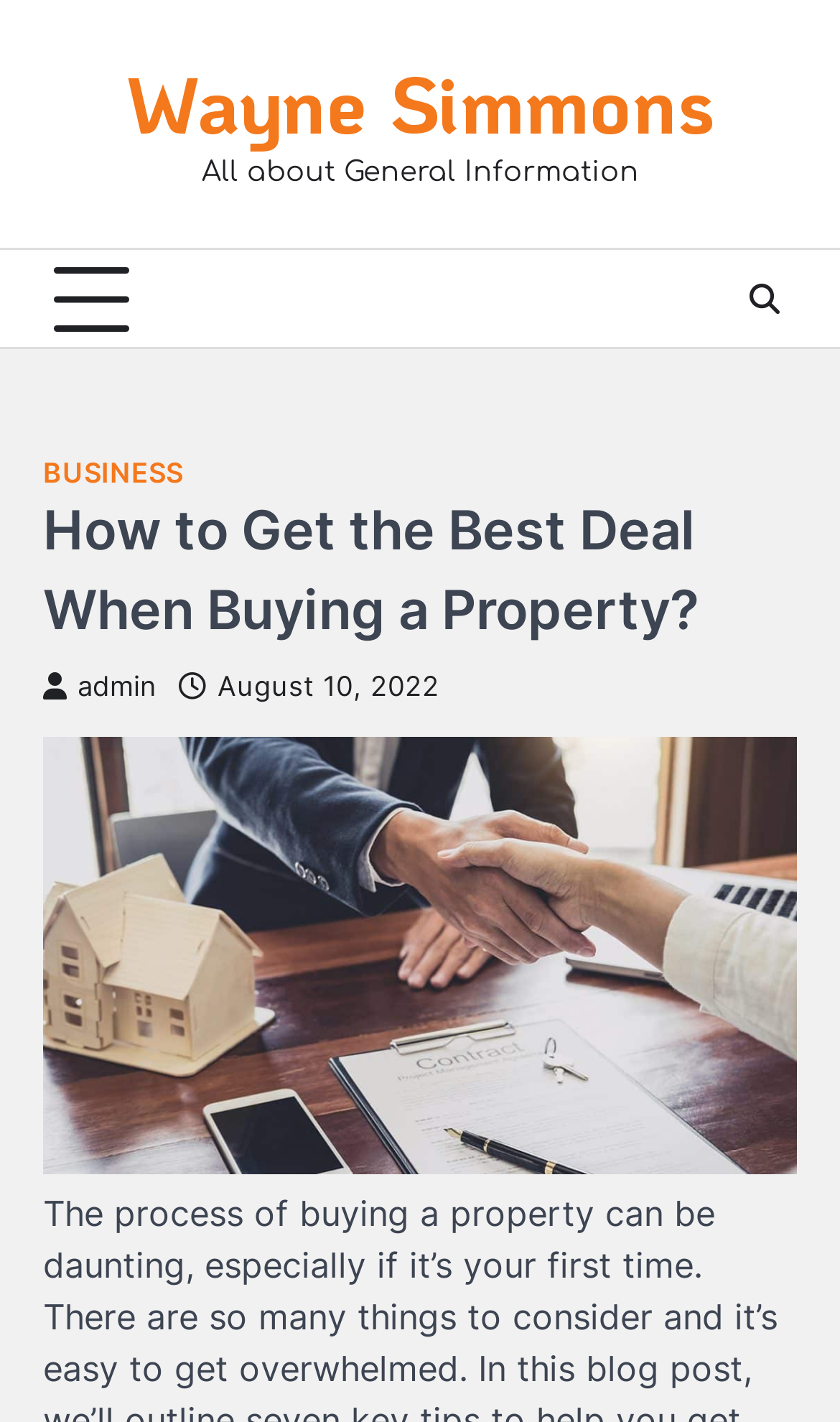Answer the question below using just one word or a short phrase: 
What is the topic of the image?

Real Estate Transactions